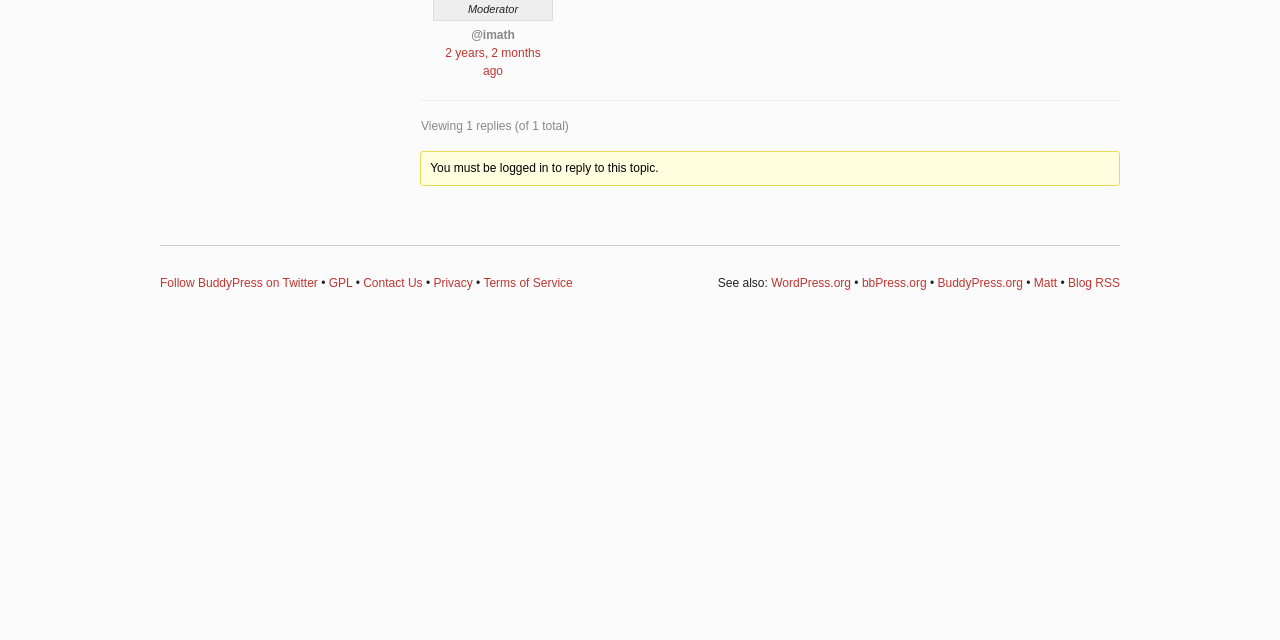Ascertain the bounding box coordinates for the UI element detailed here: "Terms of Service". The coordinates should be provided as [left, top, right, bottom] with each value being a float between 0 and 1.

[0.378, 0.431, 0.447, 0.453]